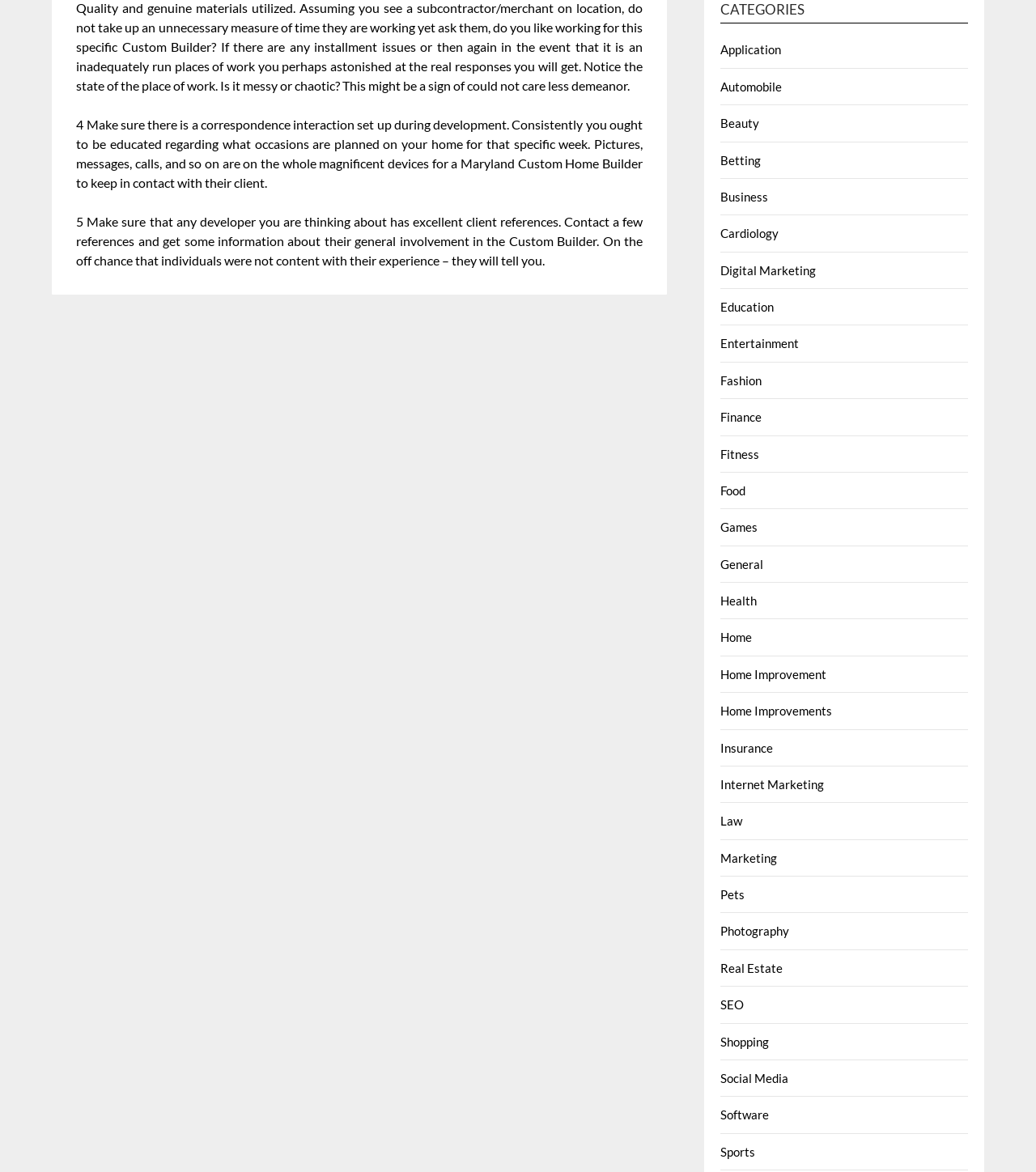What is the topic of the text that starts with '4 Make sure there is a correspondence interaction set up during development.'?
Carefully analyze the image and provide a detailed answer to the question.

The topic of the text can be determined by reading the content of the StaticText element. The text mentions 'Maryland Custom Home Builder', indicating that the topic is related to custom home building.